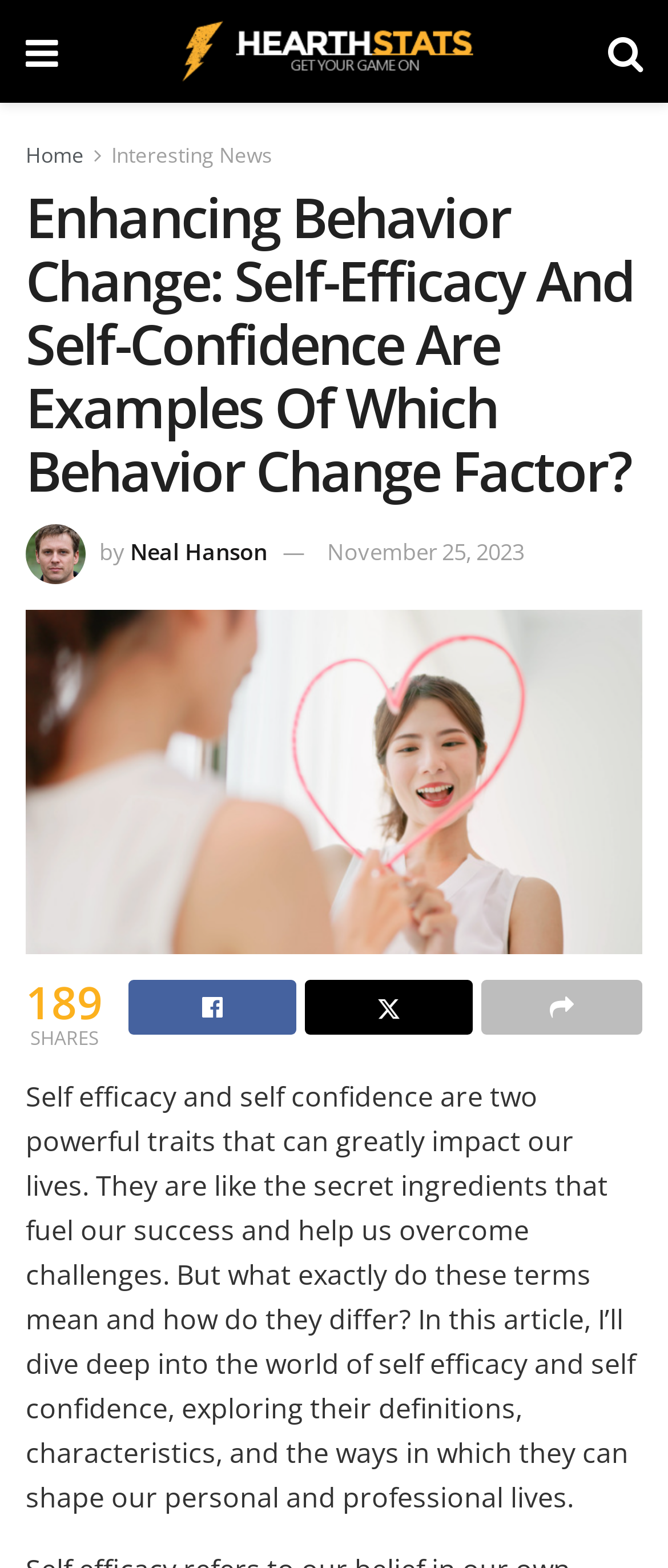Determine the primary headline of the webpage.

Enhancing Behavior Change: Self-Efficacy And Self-Confidence Are Examples Of Which Behavior Change Factor?